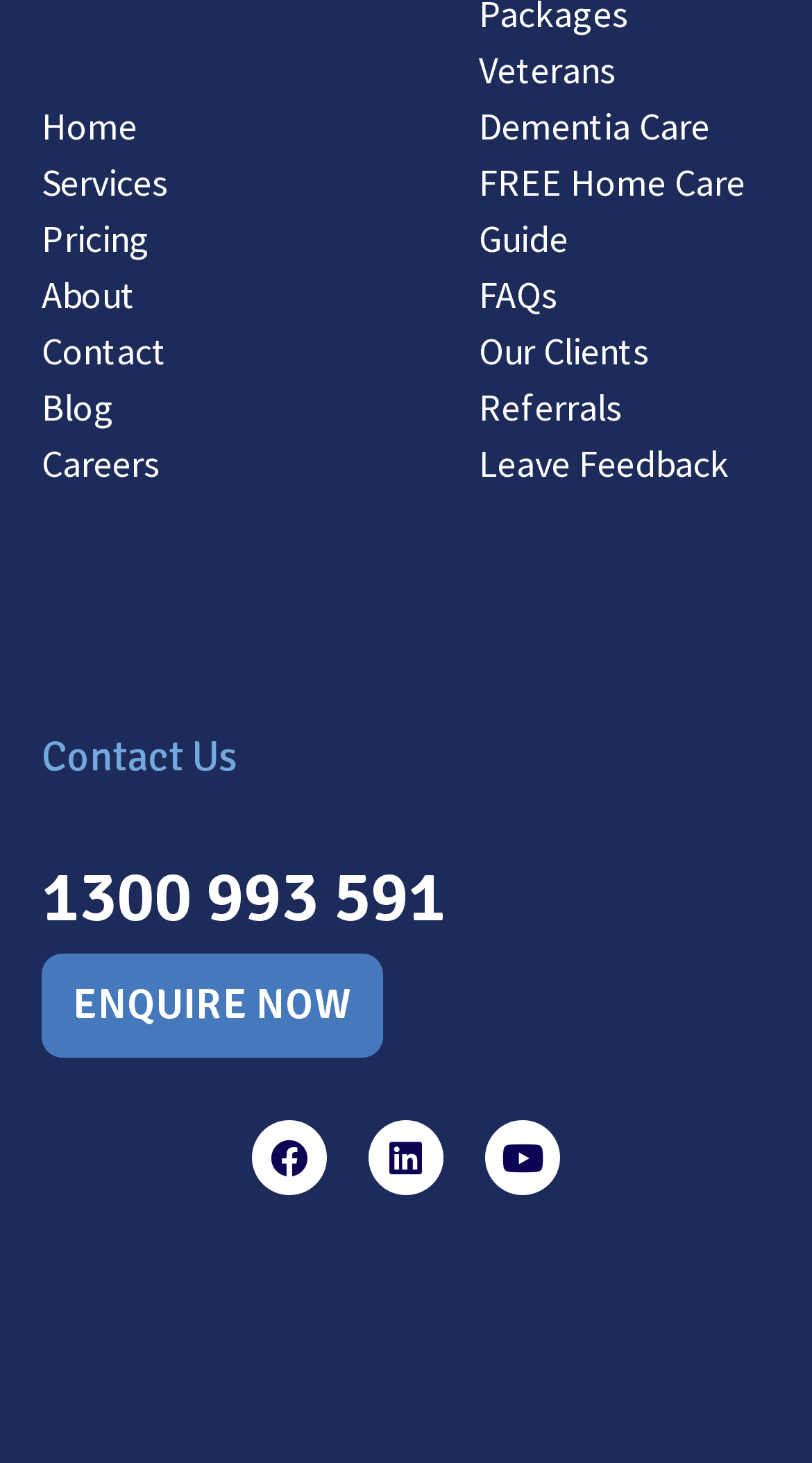How many columns of links are on the top?
Look at the webpage screenshot and answer the question with a detailed explanation.

I observed the layout of the links on the top of the webpage and found that there are two columns of links, one on the left and one on the right.